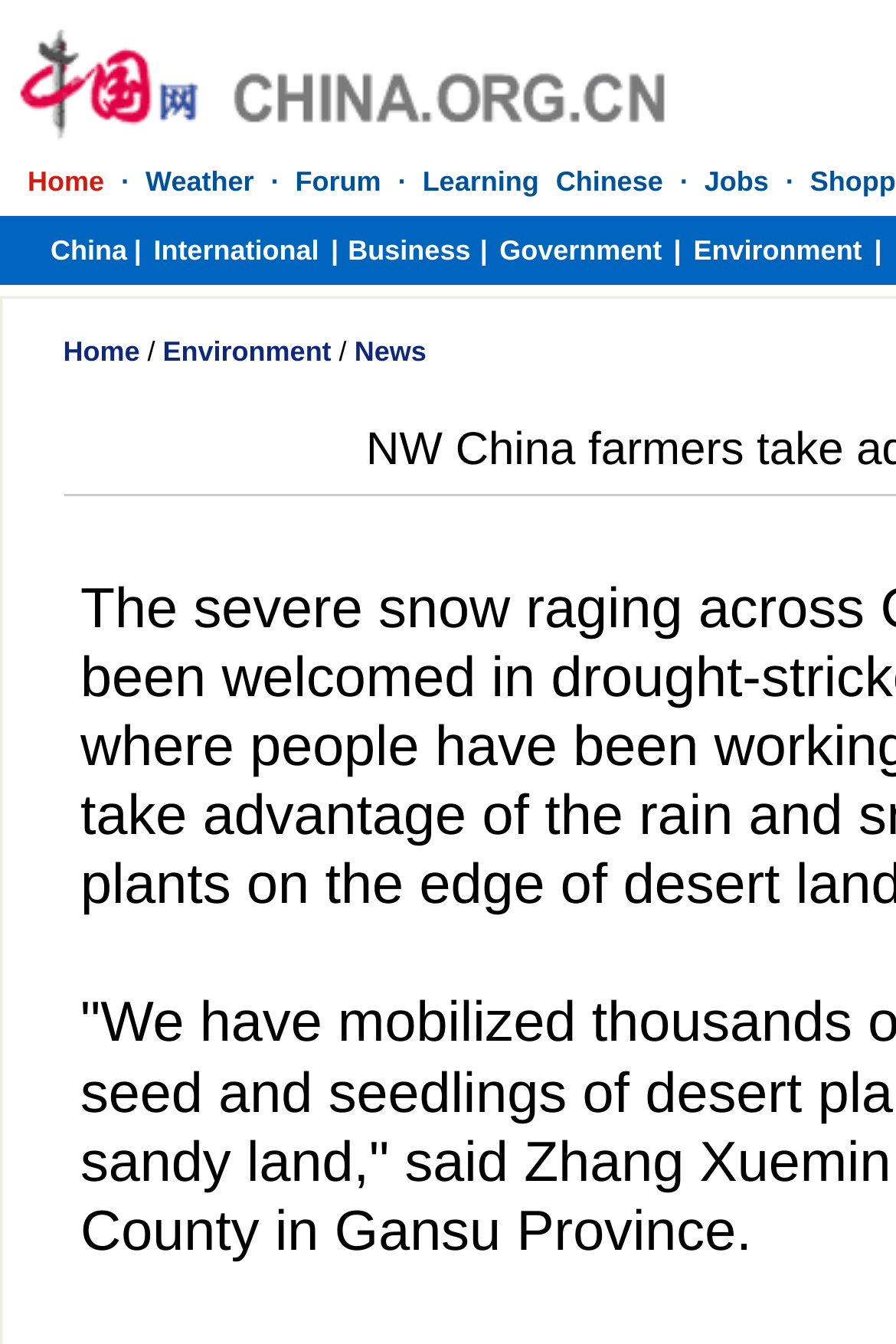Based on the element description Learning Chinese, identify the bounding box coordinates for the UI element. The coordinates should be in the format (top-left x, top-left y, bottom-right x, bottom-right y) and within the 0 to 1 range.

[0.471, 0.122, 0.74, 0.146]